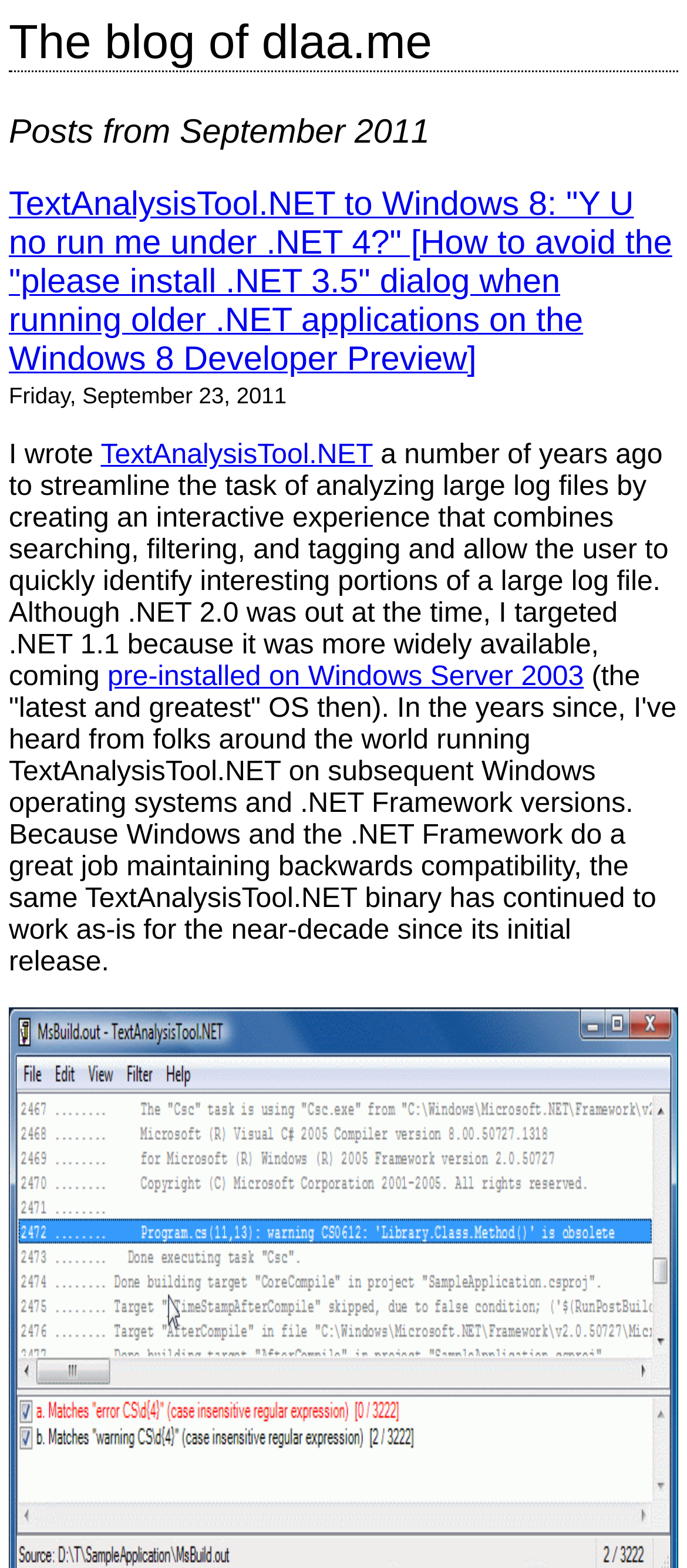What is the purpose of TextAnalysisTool.NET?
Look at the screenshot and give a one-word or phrase answer.

Analyzing large log files